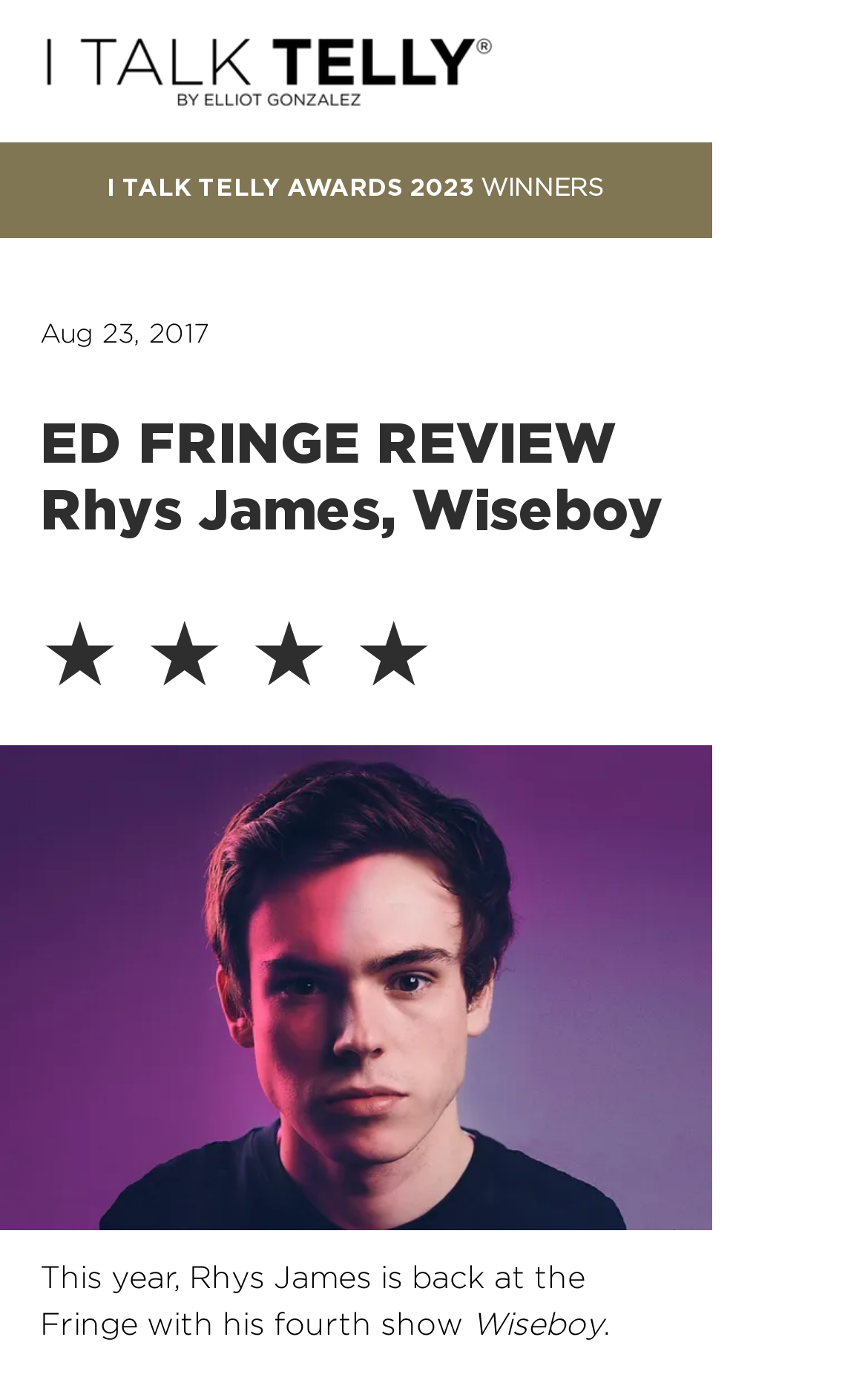Generate the text of the webpage's primary heading.

I TALK TELLY AWARDS 2023 WINNERS